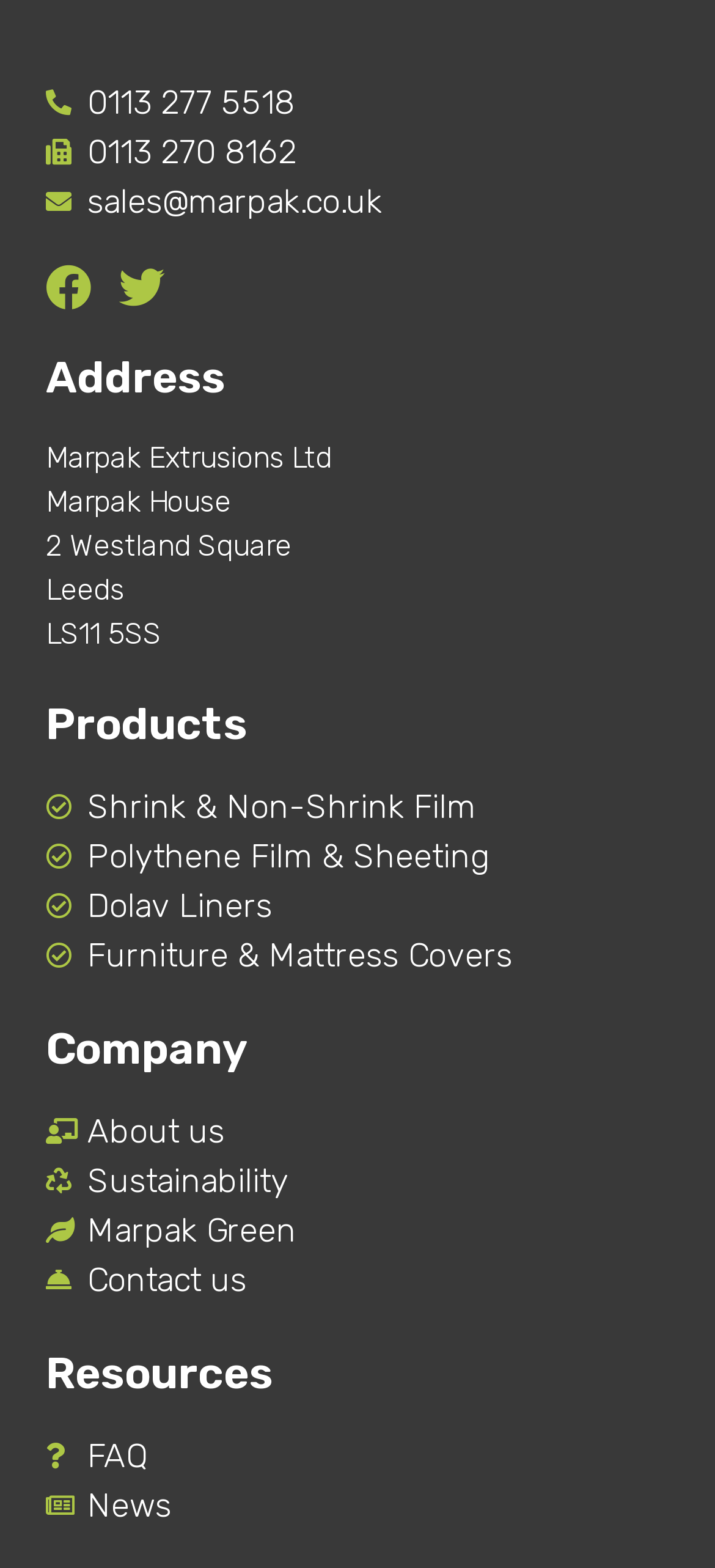Find the bounding box coordinates for the HTML element specified by: "Dolav Liners".

[0.064, 0.562, 0.987, 0.594]